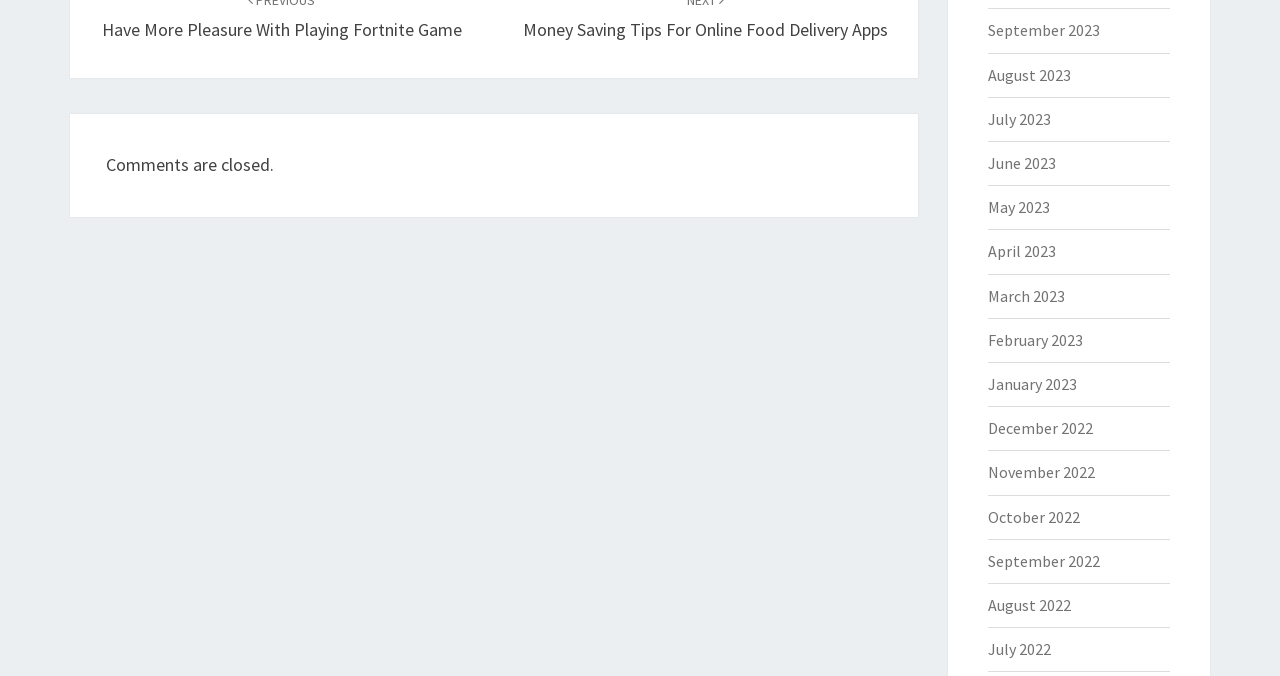Specify the bounding box coordinates of the area to click in order to follow the given instruction: "View September 2023 archives."

[0.771, 0.03, 0.859, 0.06]